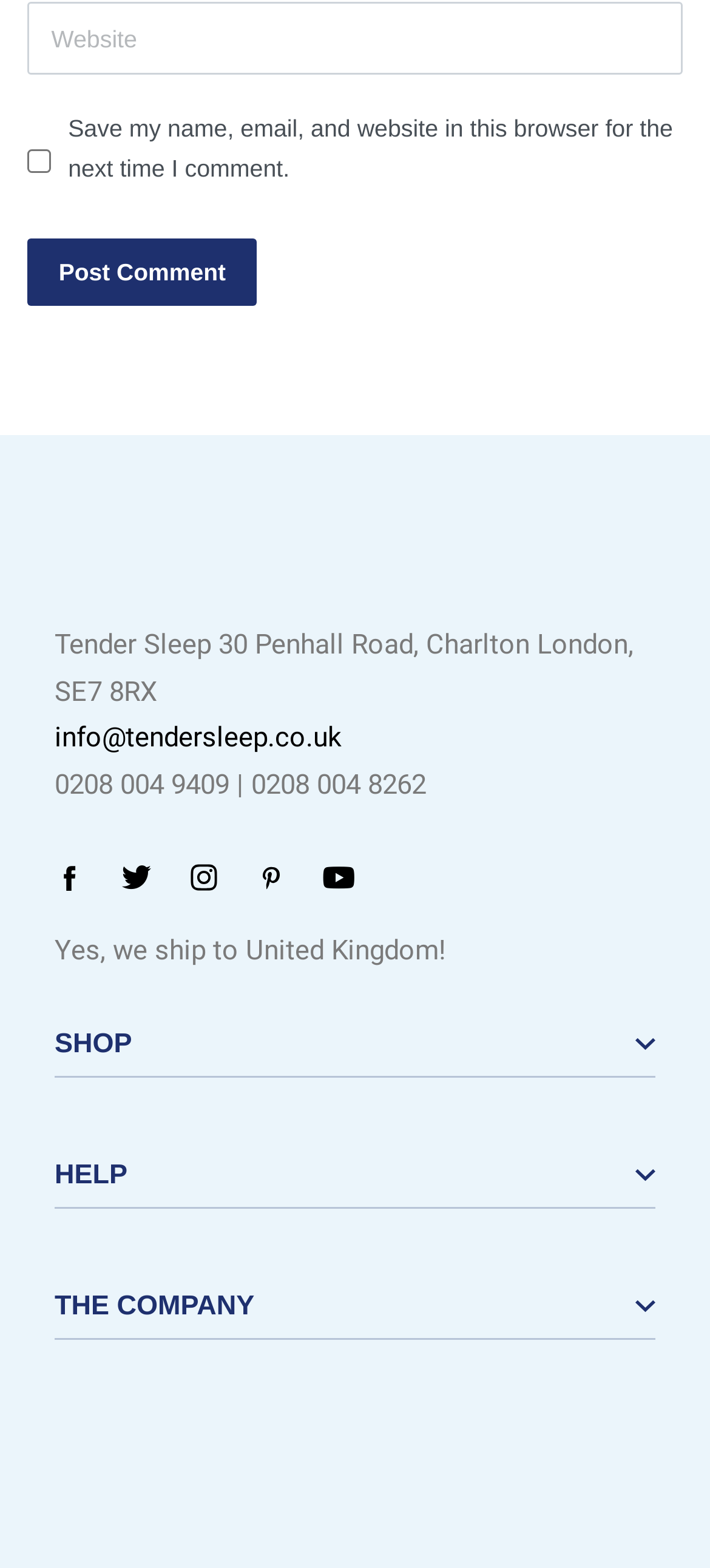Please determine the bounding box coordinates of the element to click on in order to accomplish the following task: "Visit the Tender Sleep Furniture website". Ensure the coordinates are four float numbers ranging from 0 to 1, i.e., [left, top, right, bottom].

[0.077, 0.312, 0.923, 0.374]